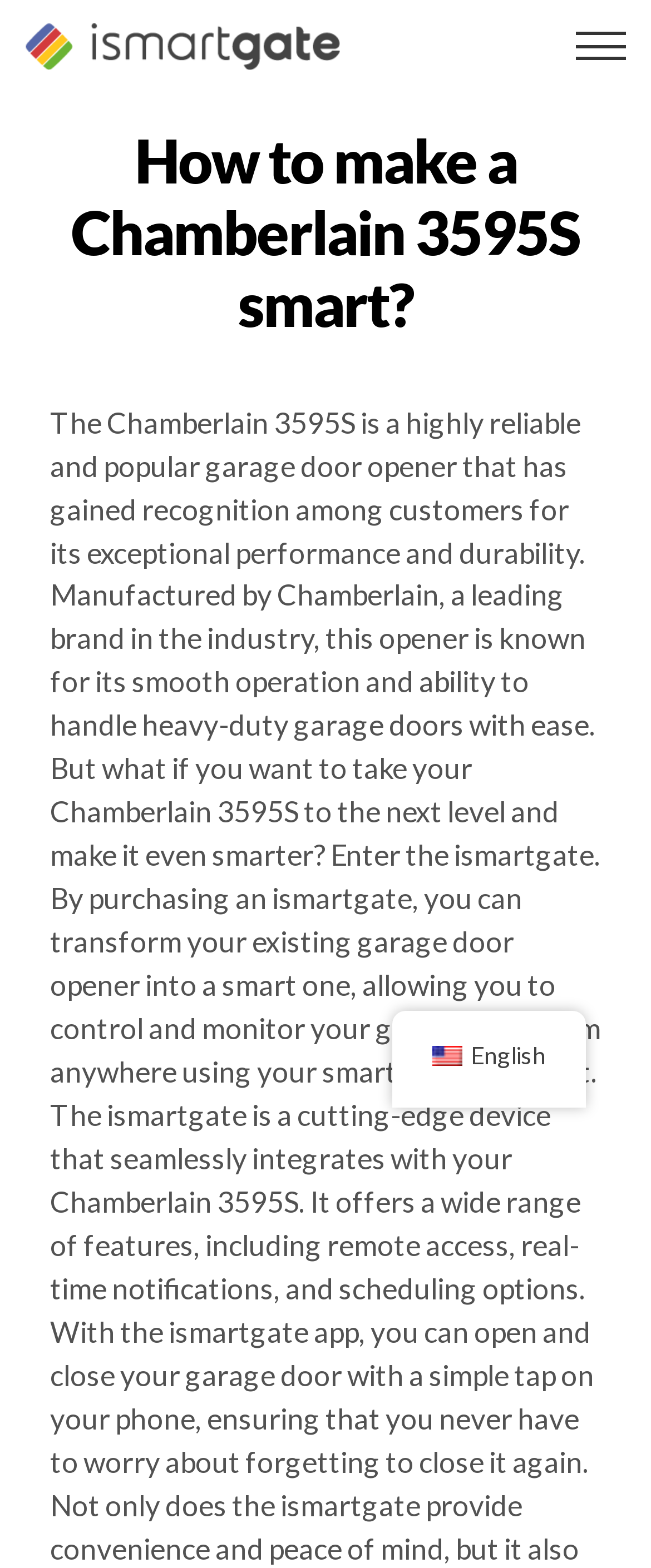Using the given element description, provide the bounding box coordinates (top-left x, top-left y, bottom-right x, bottom-right y) for the corresponding UI element in the screenshot: aria-label="Toggle Menu"

[0.846, 0.02, 1.0, 0.038]